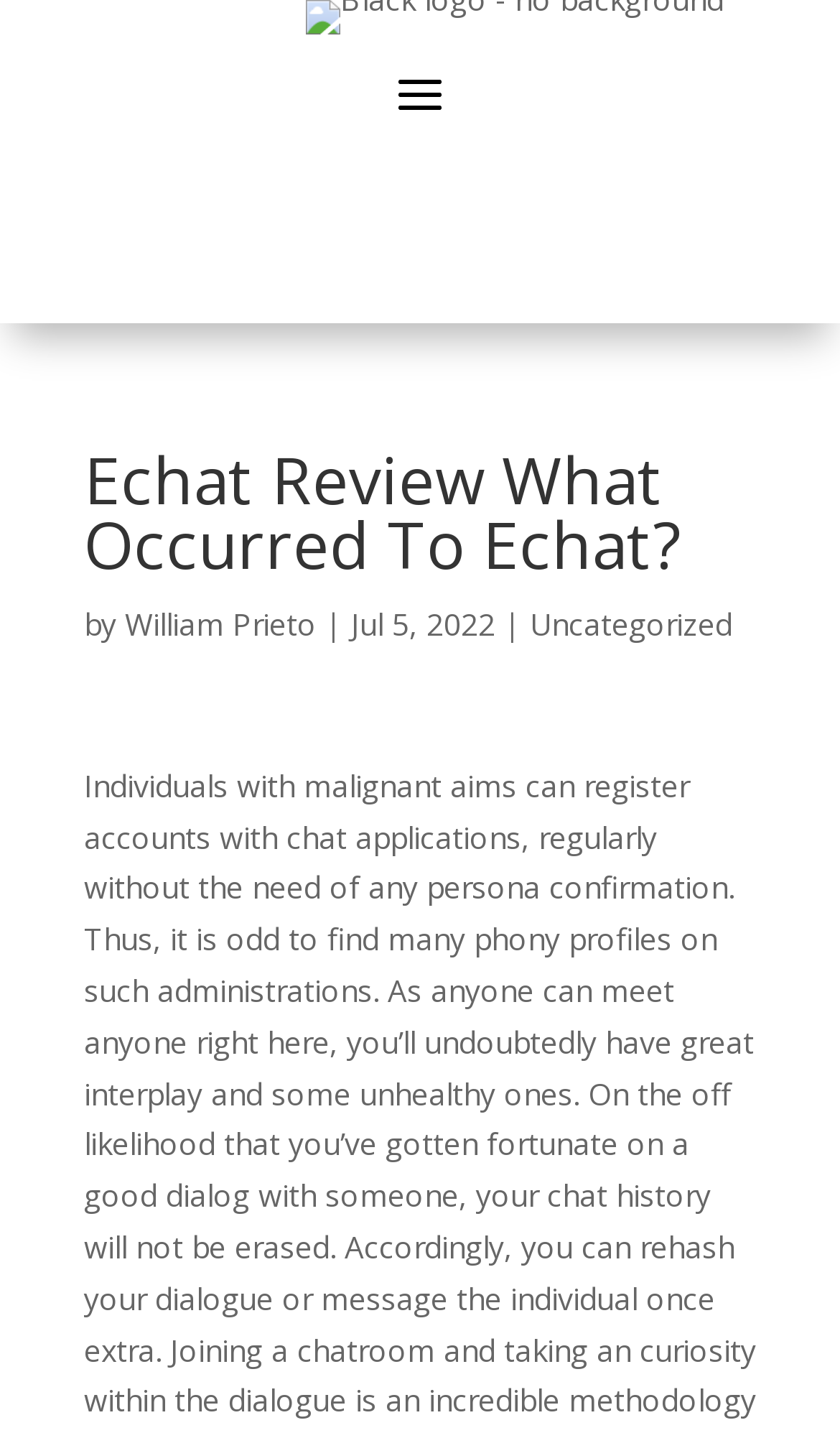What is the logo above the title?
Please provide a single word or phrase as your answer based on the screenshot.

Black logo